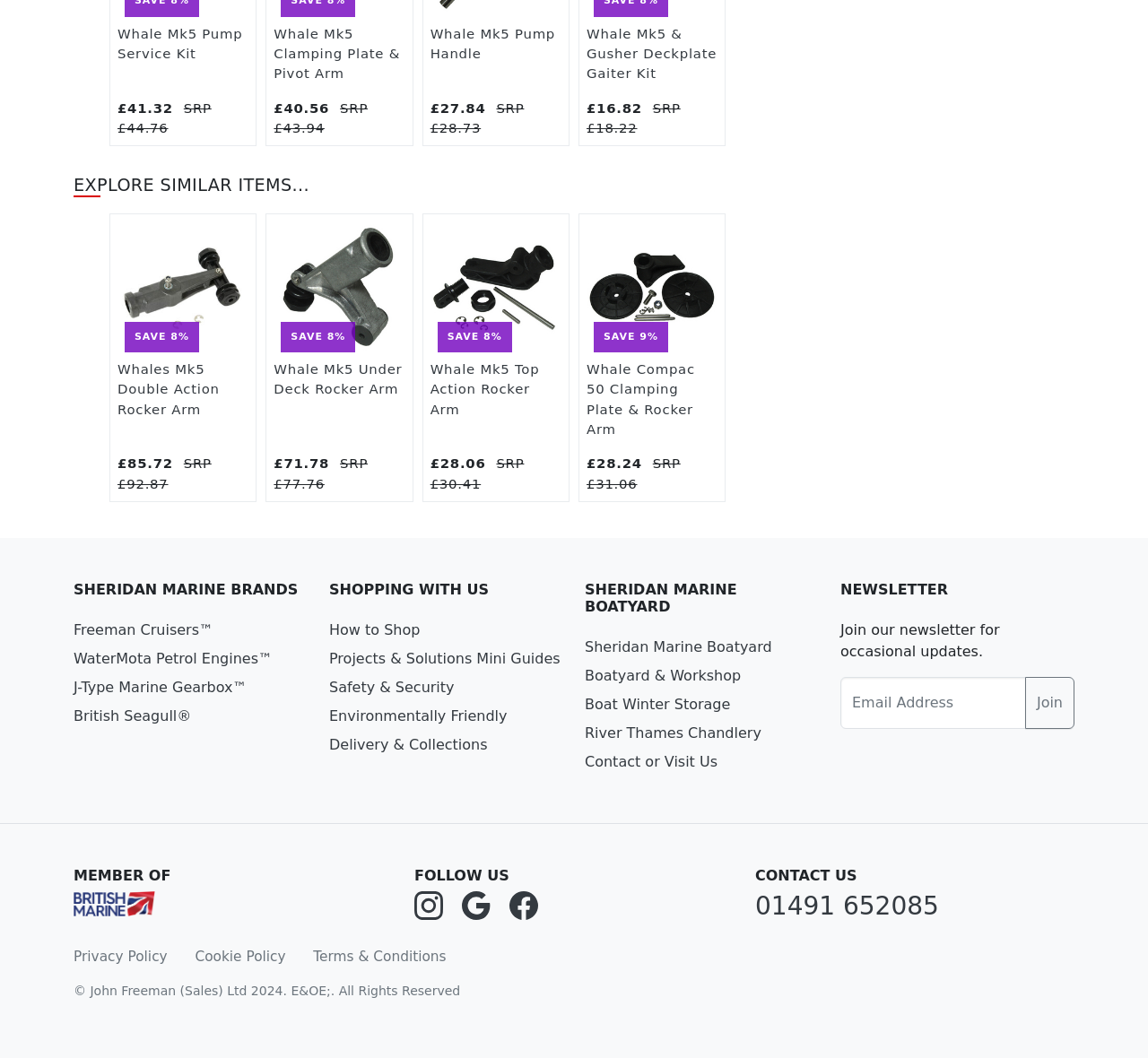What is the name of the boatyard service mentioned on the webpage?
Please describe in detail the information shown in the image to answer the question.

I found a generic text 'Explore our River Thames boatyard services' with a link to 'Sheridan Marine Boatyard' below it, which indicates that the boatyard service mentioned on the webpage is Sheridan Marine Boatyard.